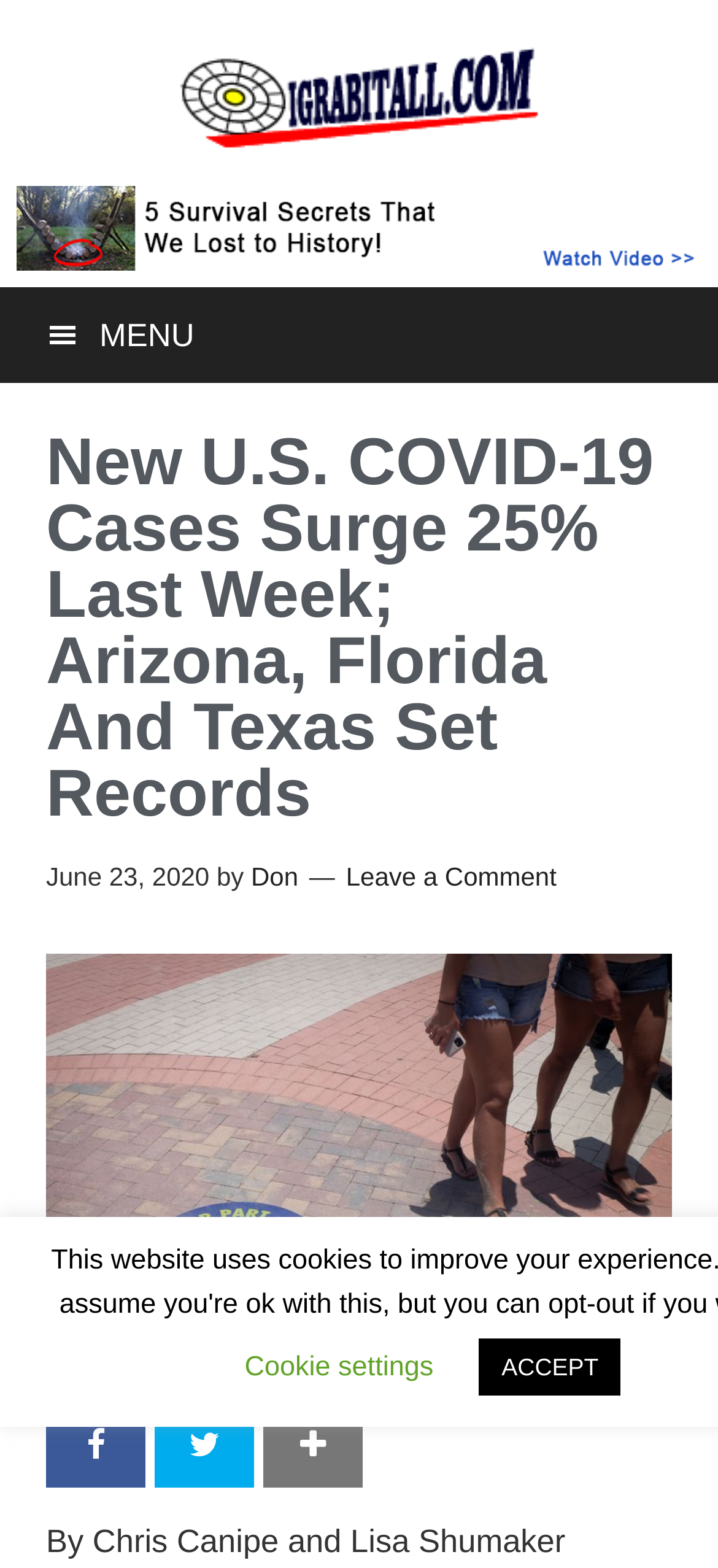Locate the bounding box coordinates of the clickable part needed for the task: "Click on the 'k9 crystal material' link".

None